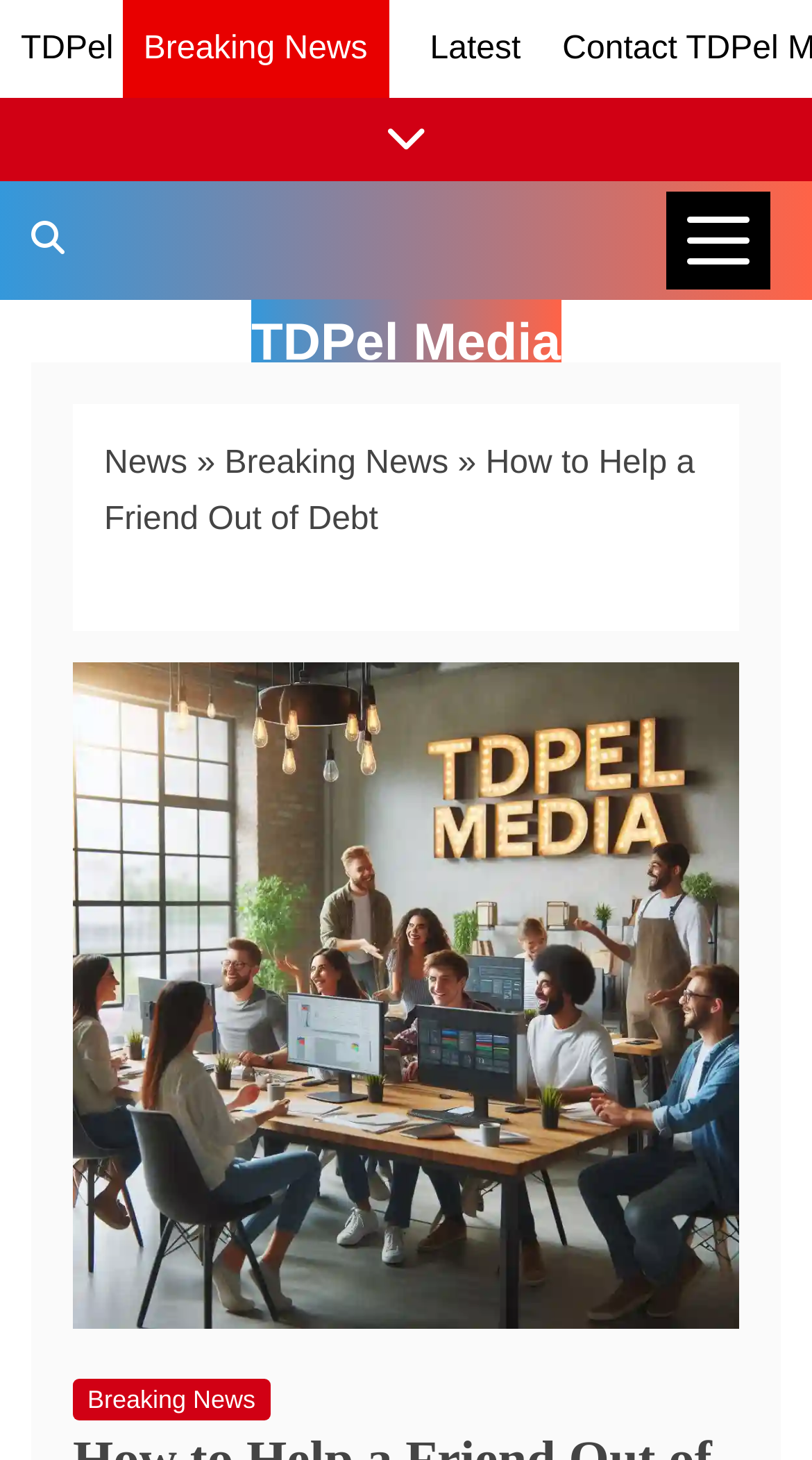Based on the element description News, identify the bounding box of the UI element in the given webpage screenshot. The coordinates should be in the format (top-left x, top-left y, bottom-right x, bottom-right y) and must be between 0 and 1.

[0.128, 0.306, 0.231, 0.33]